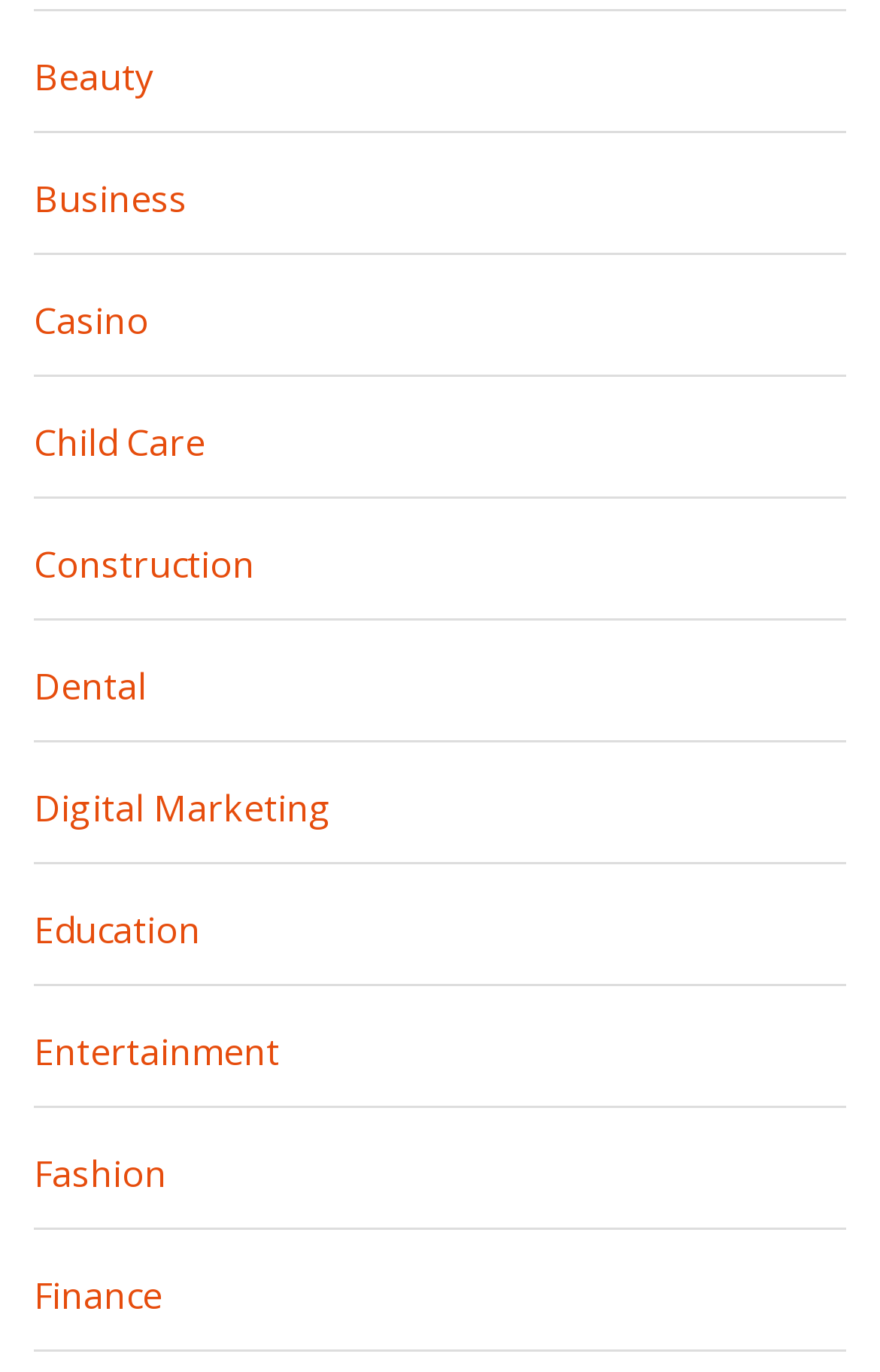Identify the bounding box coordinates for the element you need to click to achieve the following task: "search". The coordinates must be four float values ranging from 0 to 1, formatted as [left, top, right, bottom].

None